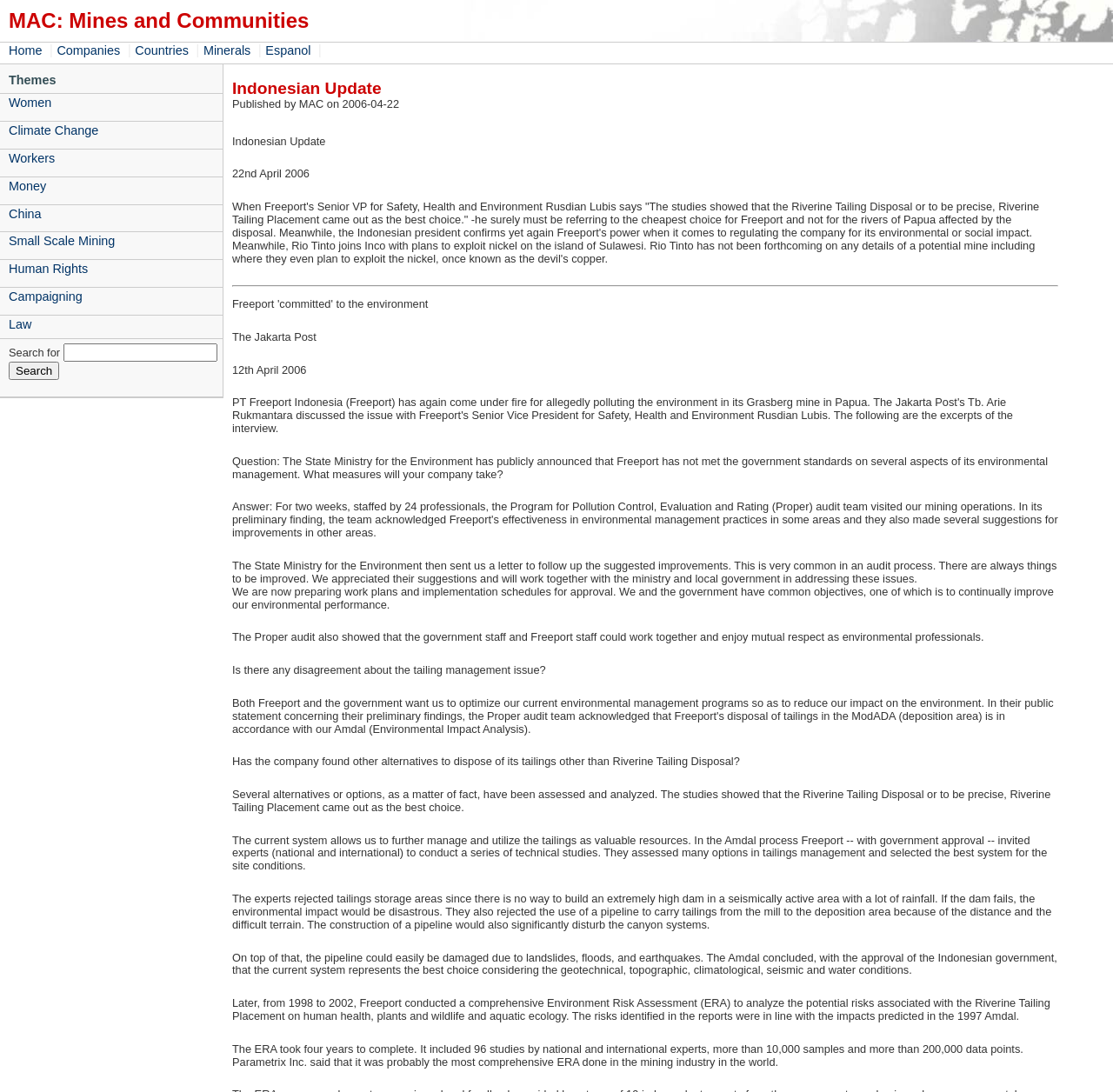Respond to the following question using a concise word or phrase: 
What is the language of the webpage?

English